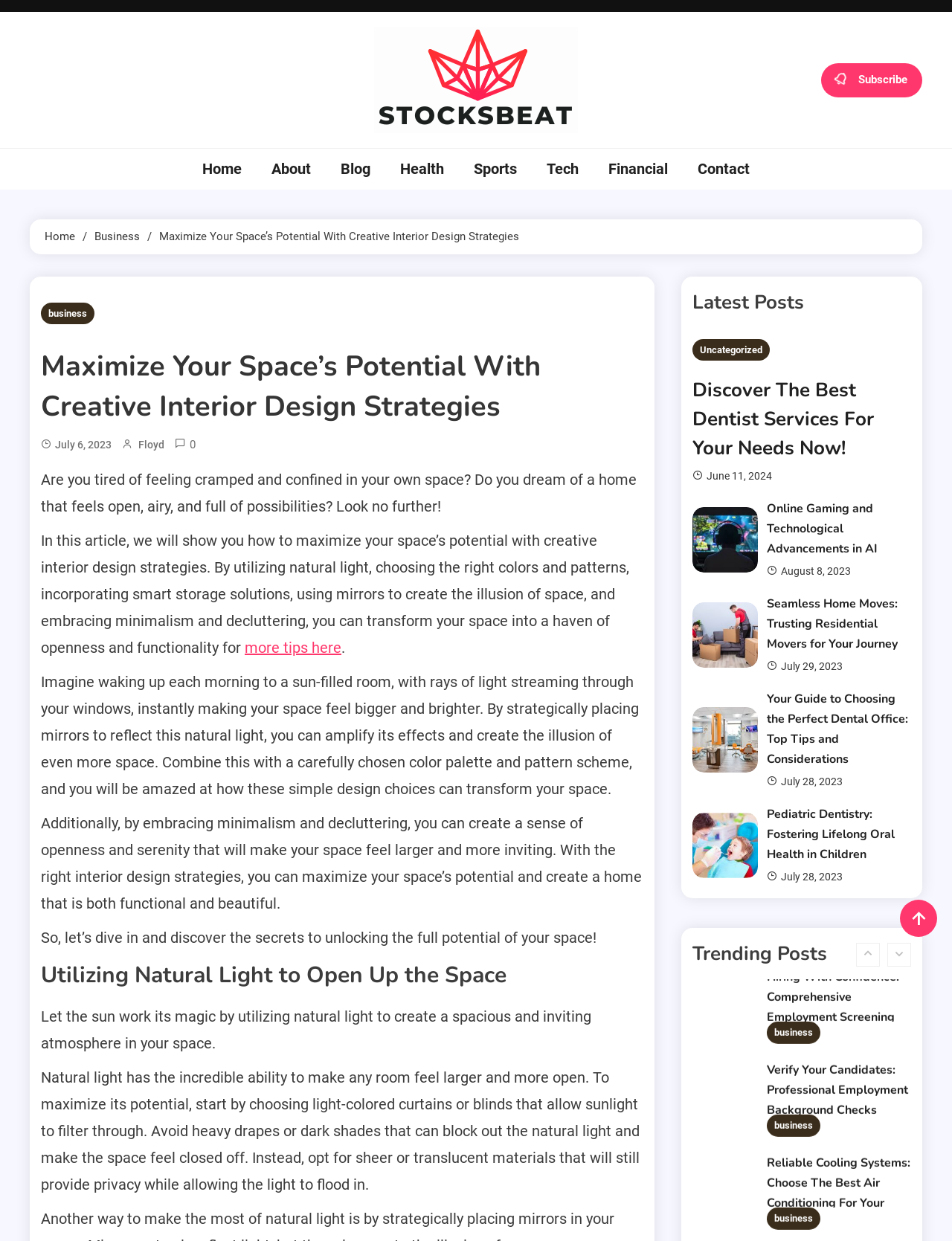What is the main topic of this article?
Refer to the image and offer an in-depth and detailed answer to the question.

The main topic of this article is interior design, as it discusses strategies for maximizing space's potential, utilizing natural light, and creating a sense of openness and functionality.